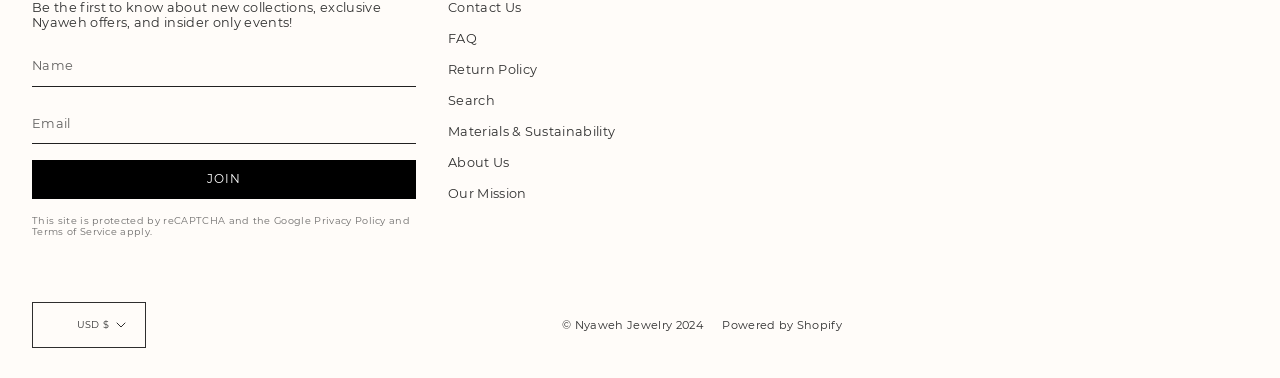What is the company name of the website?
Use the screenshot to answer the question with a single word or phrase.

Nyaweh Jewelry